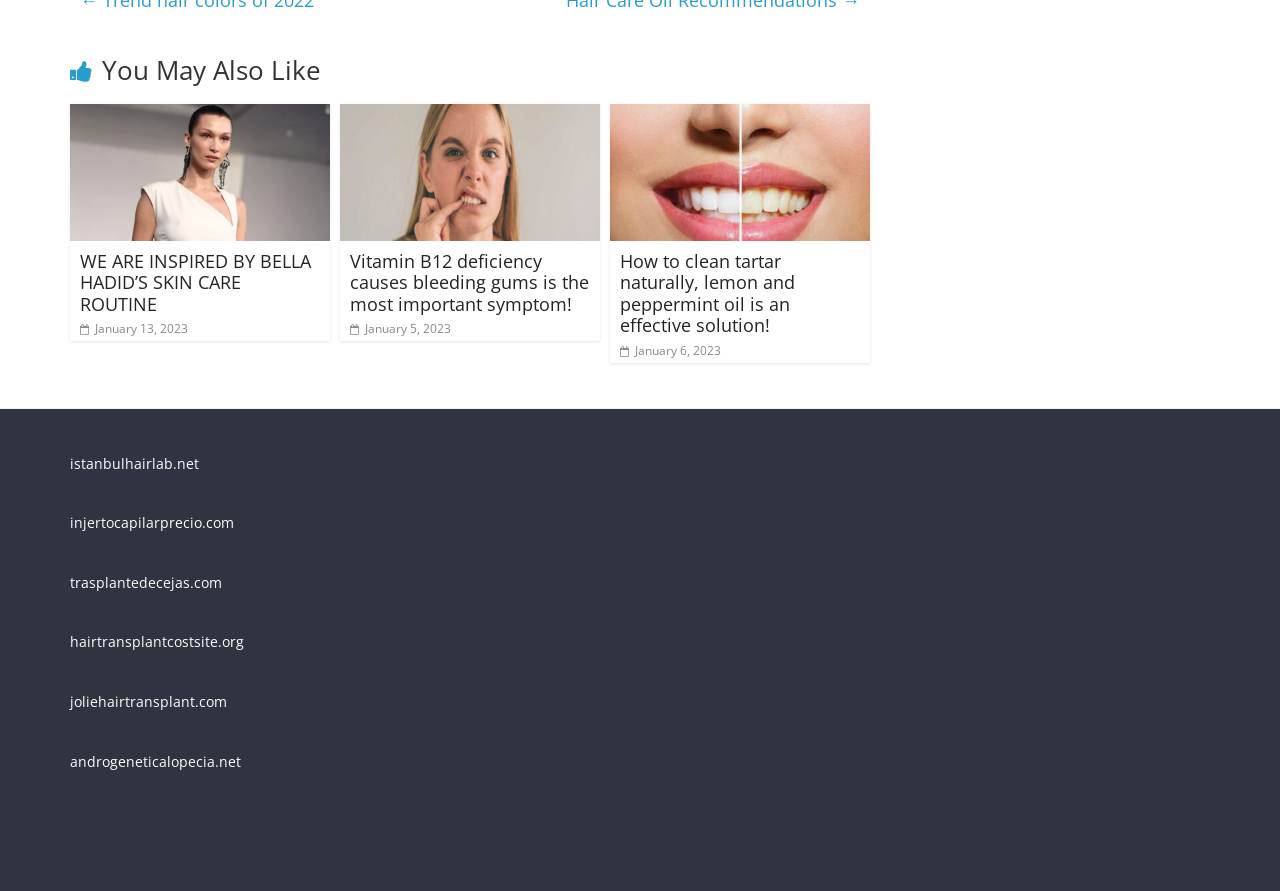Determine the bounding box coordinates of the region I should click to achieve the following instruction: "Learn how to 'clean tartar naturally'". Ensure the bounding box coordinates are four float numbers between 0 and 1, i.e., [left, top, right, bottom].

[0.477, 0.118, 0.68, 0.142]